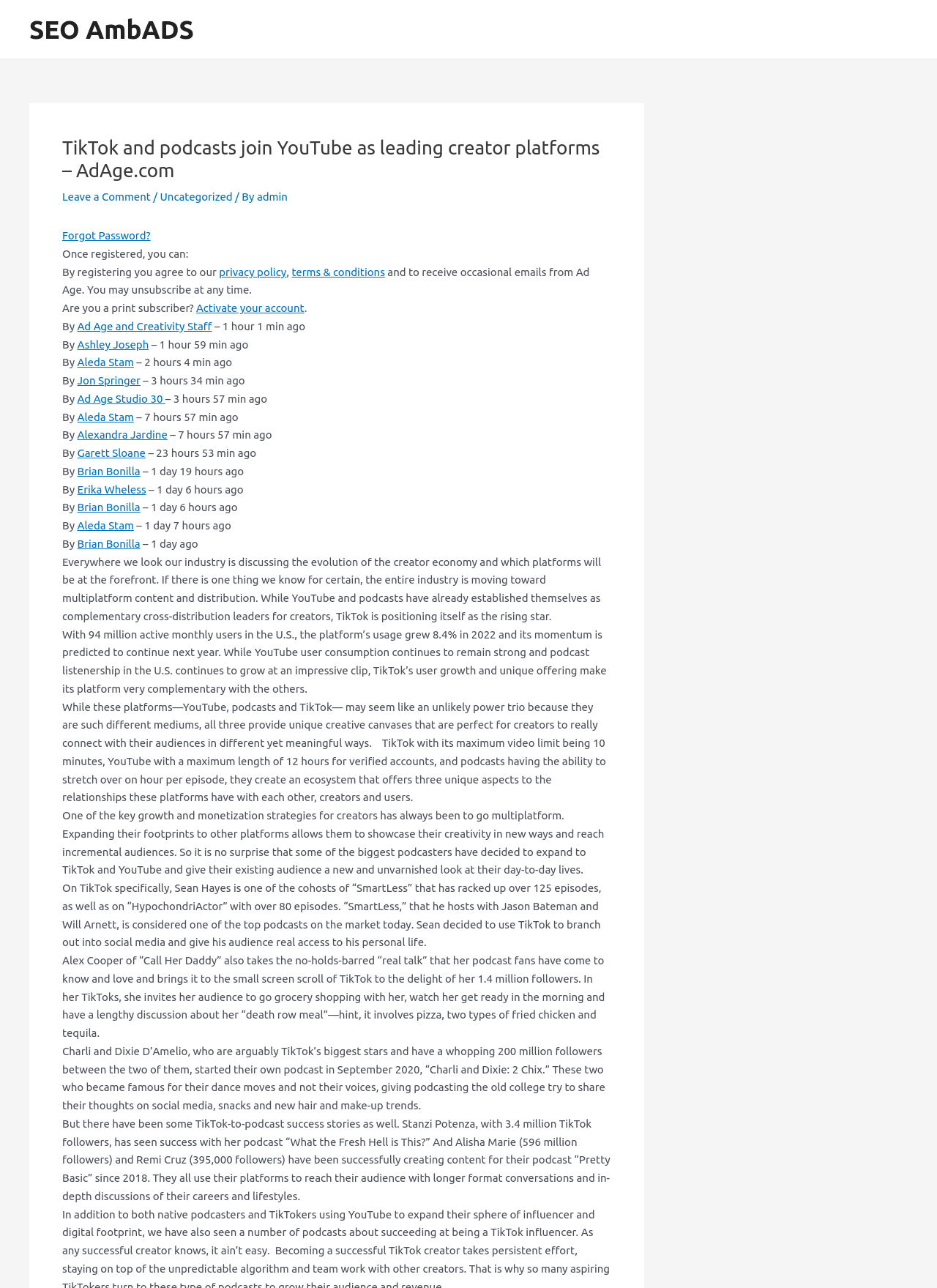What is the maximum video limit on TikTok?
Using the information presented in the image, please offer a detailed response to the question.

The article compares the unique creative canvases of YouTube, podcasts, and TikTok, mentioning that TikTok has a maximum video limit of 10 minutes, while YouTube has a maximum length of 12 hours for verified accounts.